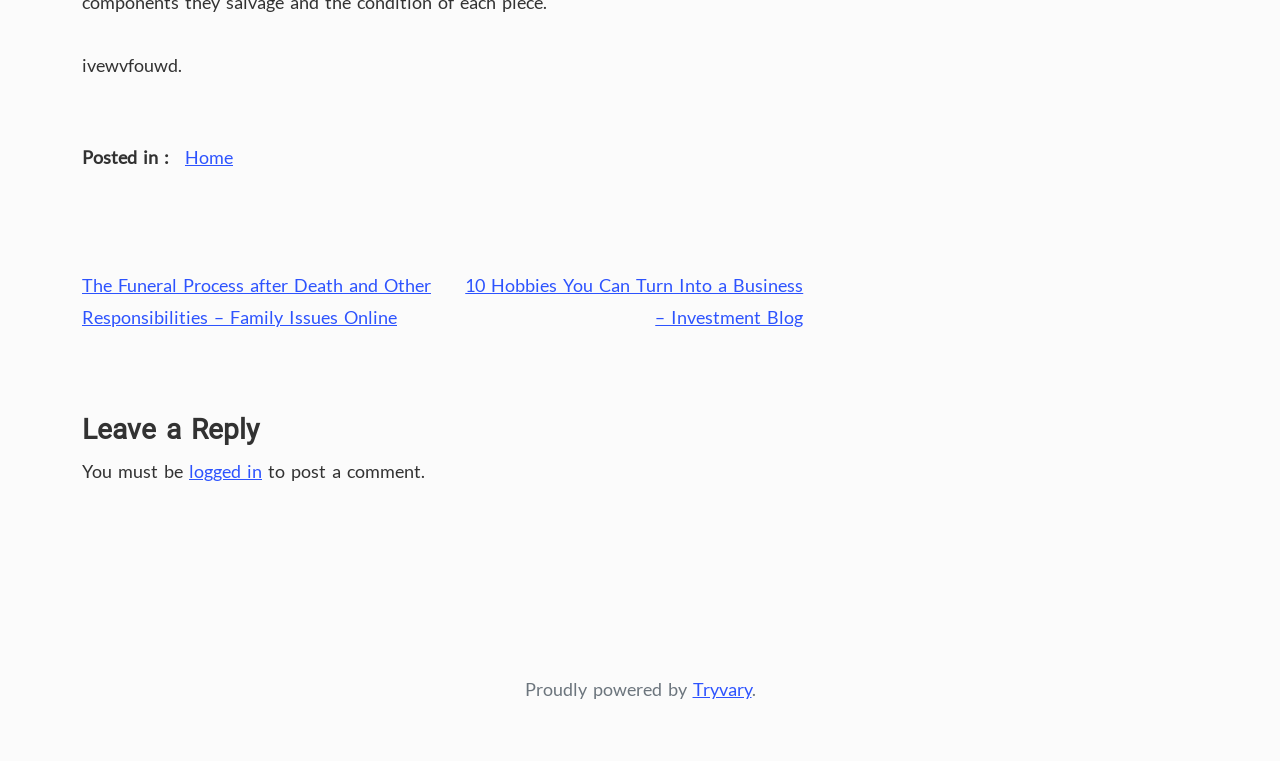What is the name of the platform powering the website?
Provide a detailed and well-explained answer to the question.

In the footer section, the text 'Proudly powered by Tryvary' indicates that the platform powering the website is Tryvary.